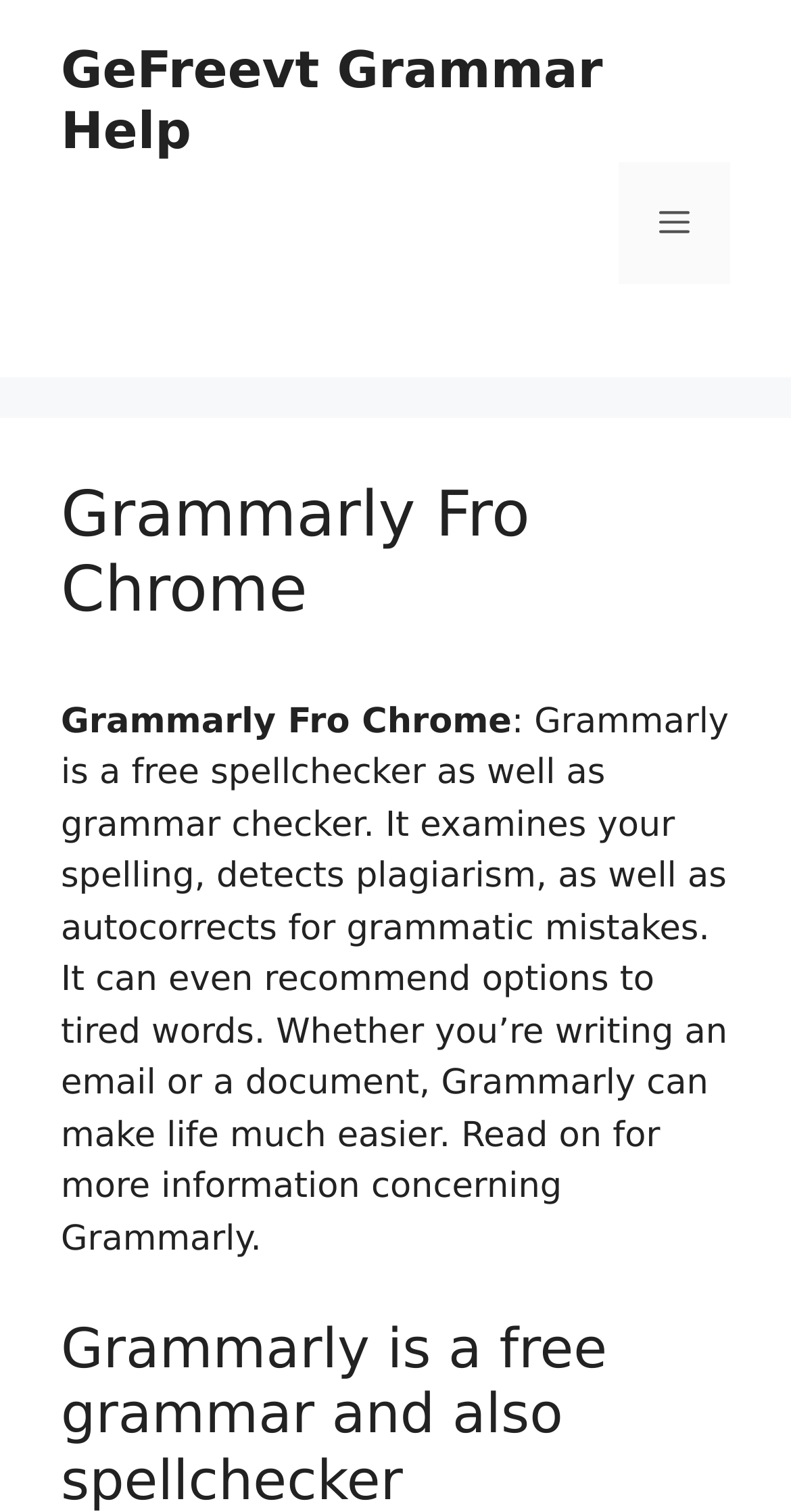Please provide the main heading of the webpage content.

Grammarly Fro Chrome